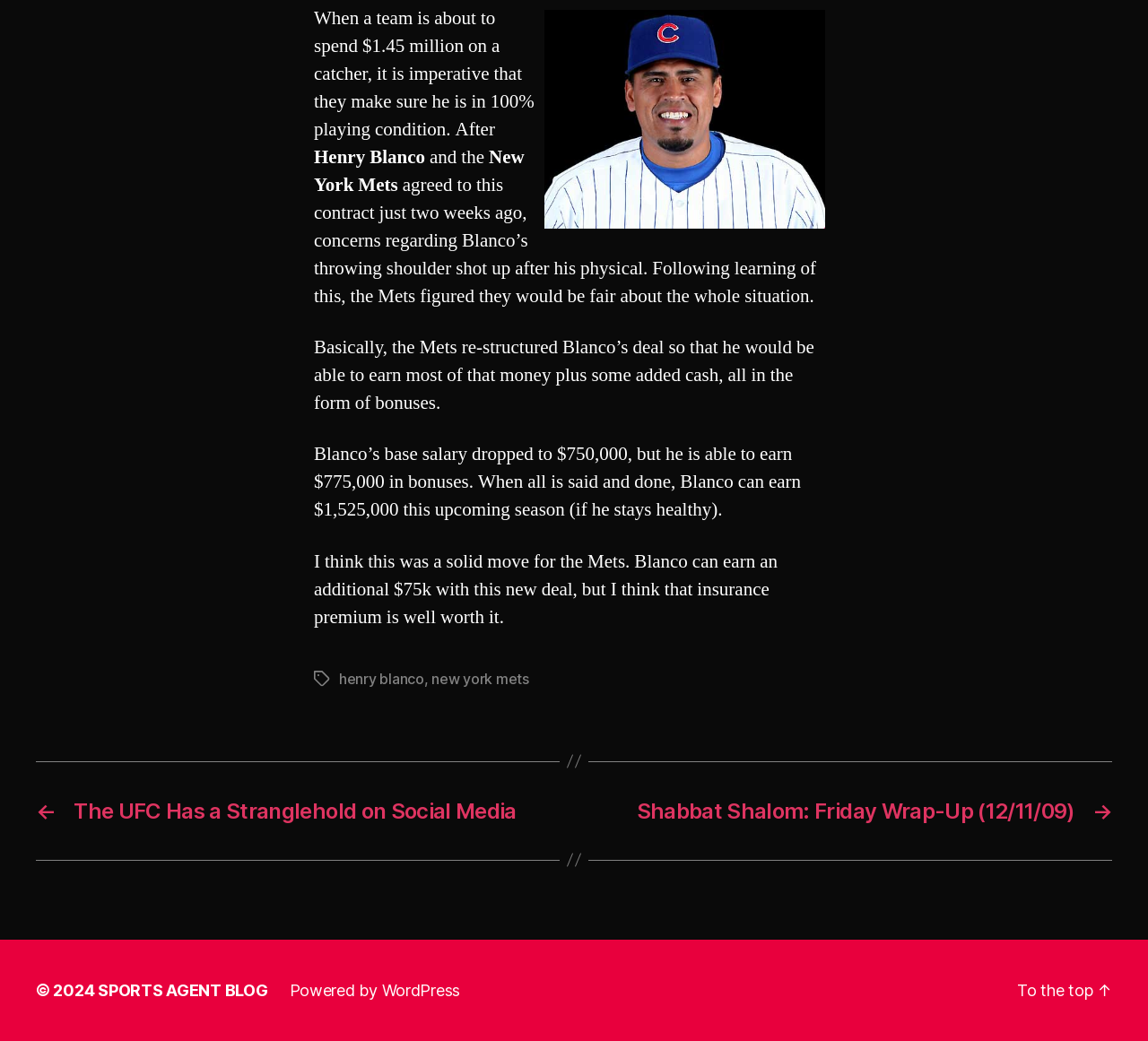Using the provided element description, identify the bounding box coordinates as (top-left x, top-left y, bottom-right x, bottom-right y). Ensure all values are between 0 and 1. Description: Pressebilder

None